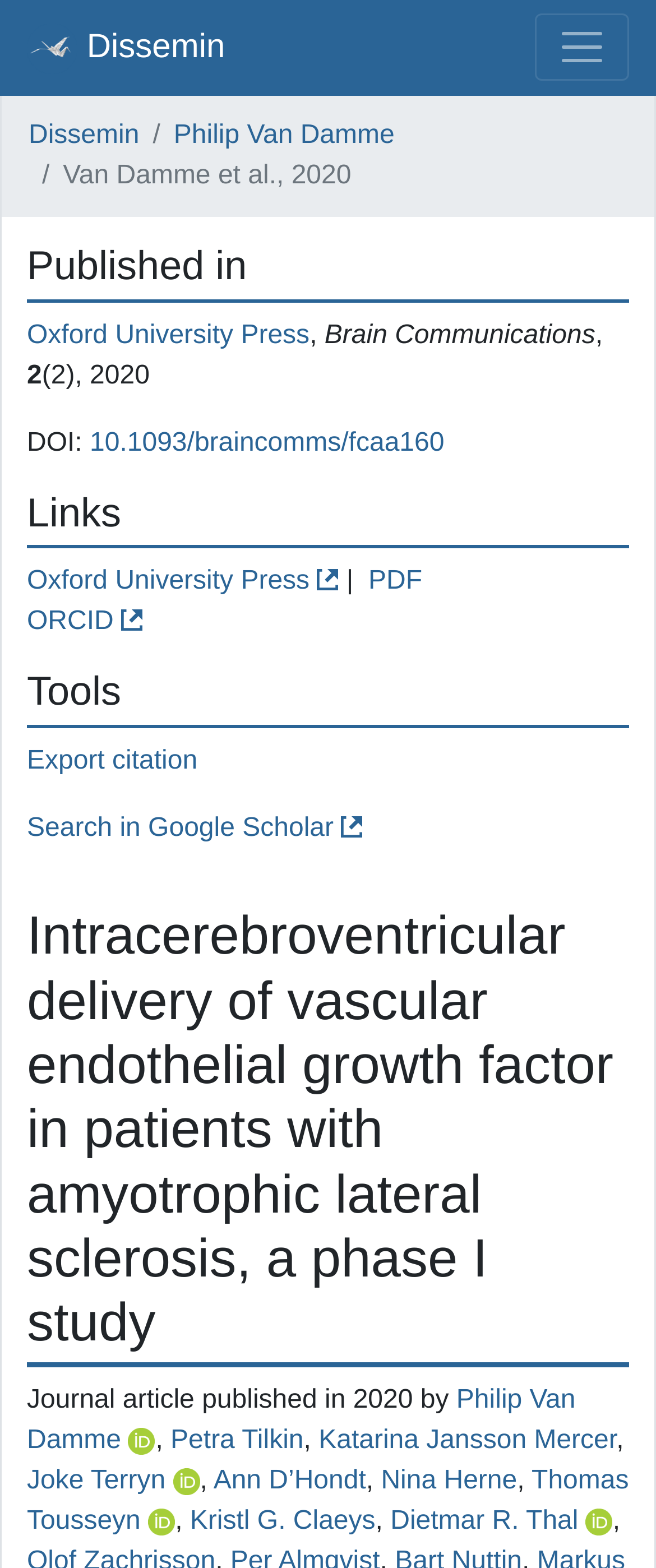What is the title of the article? Refer to the image and provide a one-word or short phrase answer.

Intracerebroventricular delivery of vascular endothelial growth factor in patients with amyotrophic lateral sclerosis, a phase I study